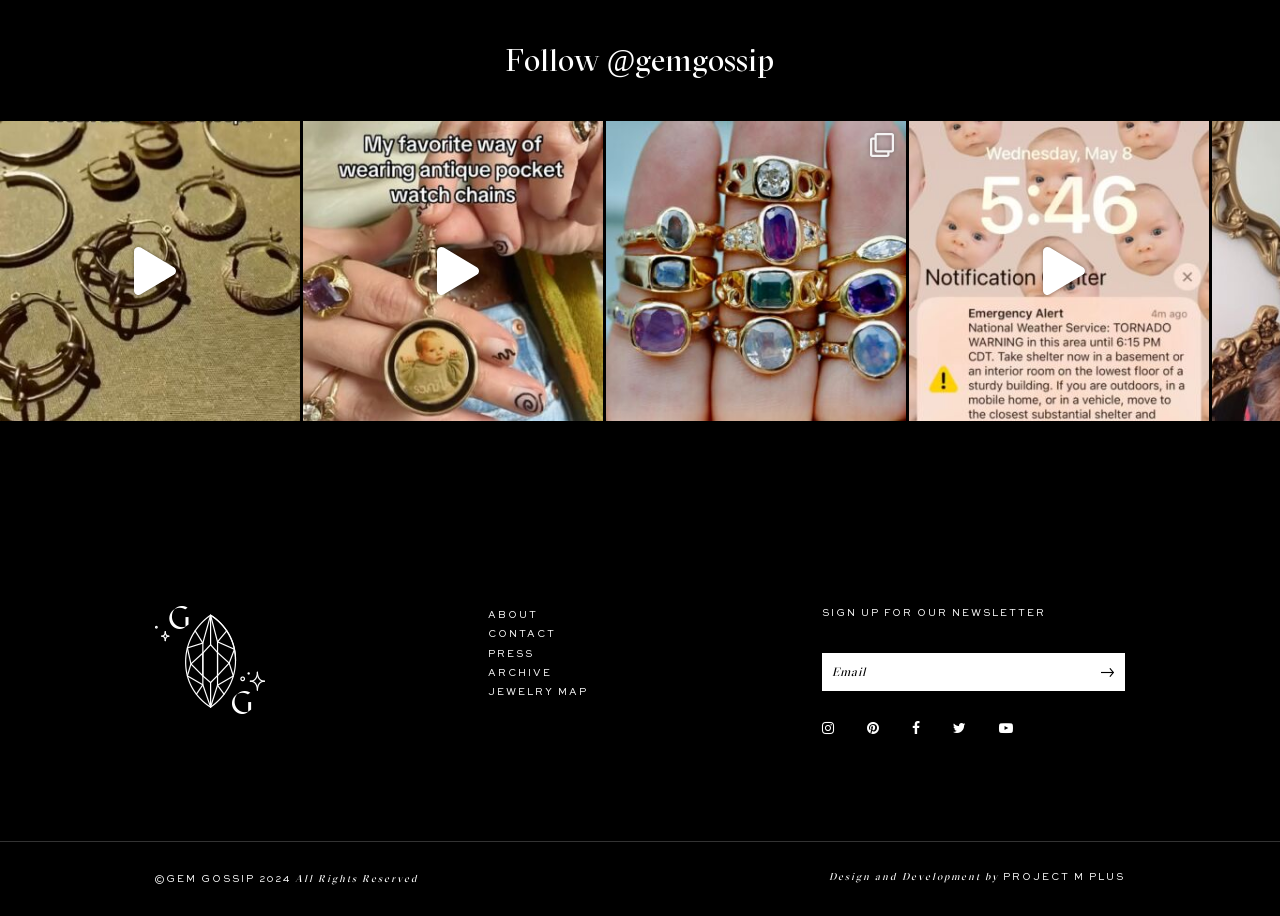What is the purpose of the textbox? From the image, respond with a single word or brief phrase.

Email